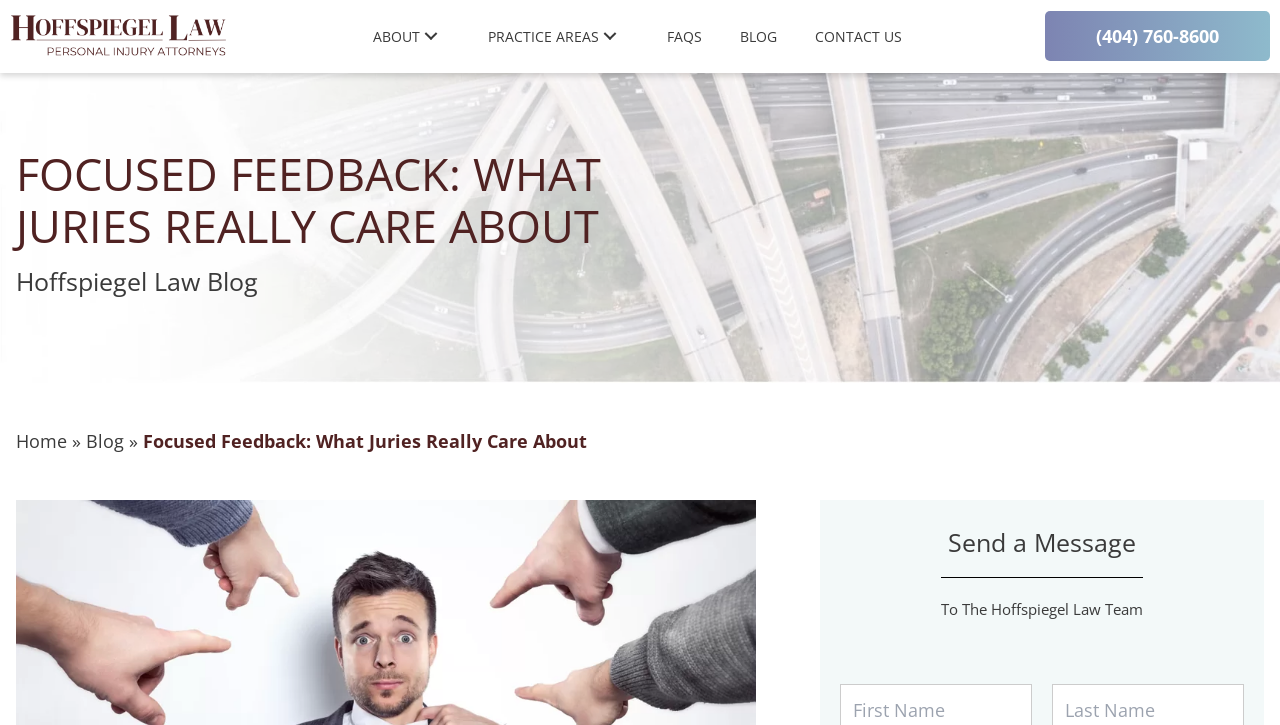What are the practice areas of the law firm?
Based on the image, provide your answer in one word or phrase.

Not specified